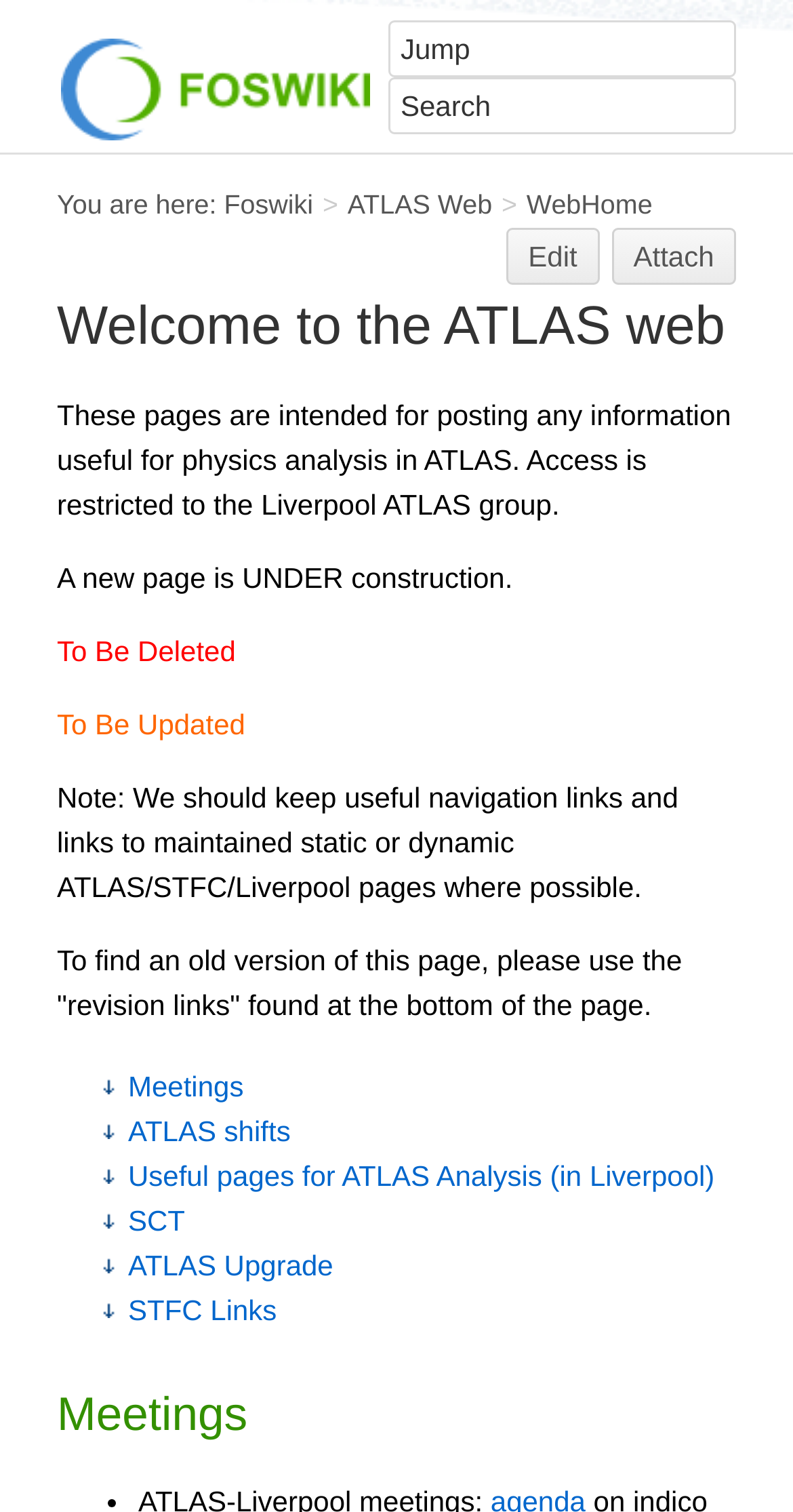Based on the element description, predict the bounding box coordinates (top-left x, top-left y, bottom-right x, bottom-right y) for the UI element in the screenshot: STFC Links

[0.162, 0.856, 0.349, 0.877]